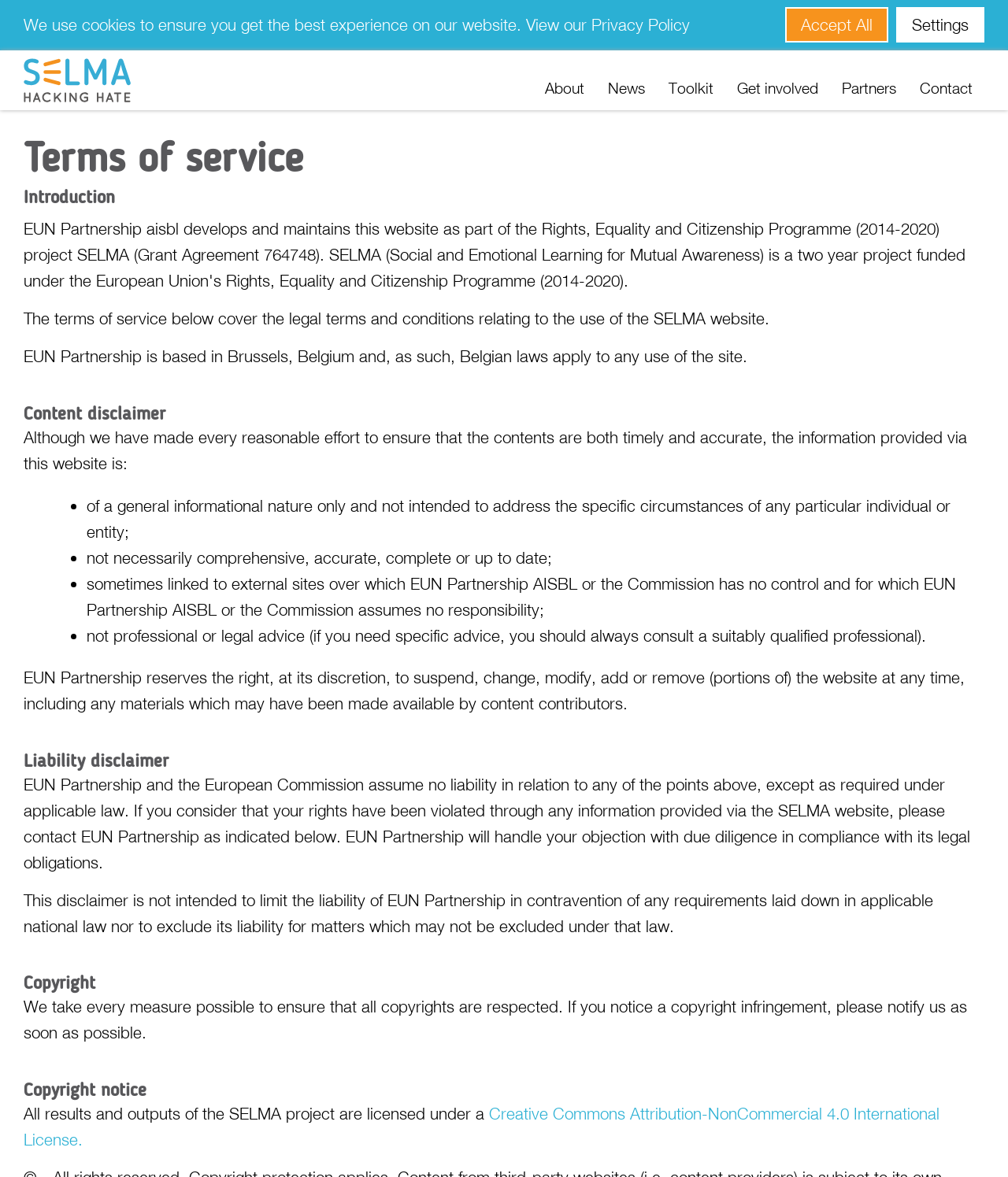What type of license is used for the SELMA project outputs?
Use the information from the screenshot to give a comprehensive response to the question.

The webpage mentions that 'All results and outputs of the SELMA project are licensed under a Creative Commons Attribution-NonCommercial 4.0 International License', which indicates that the project outputs are licensed under this specific type of license.